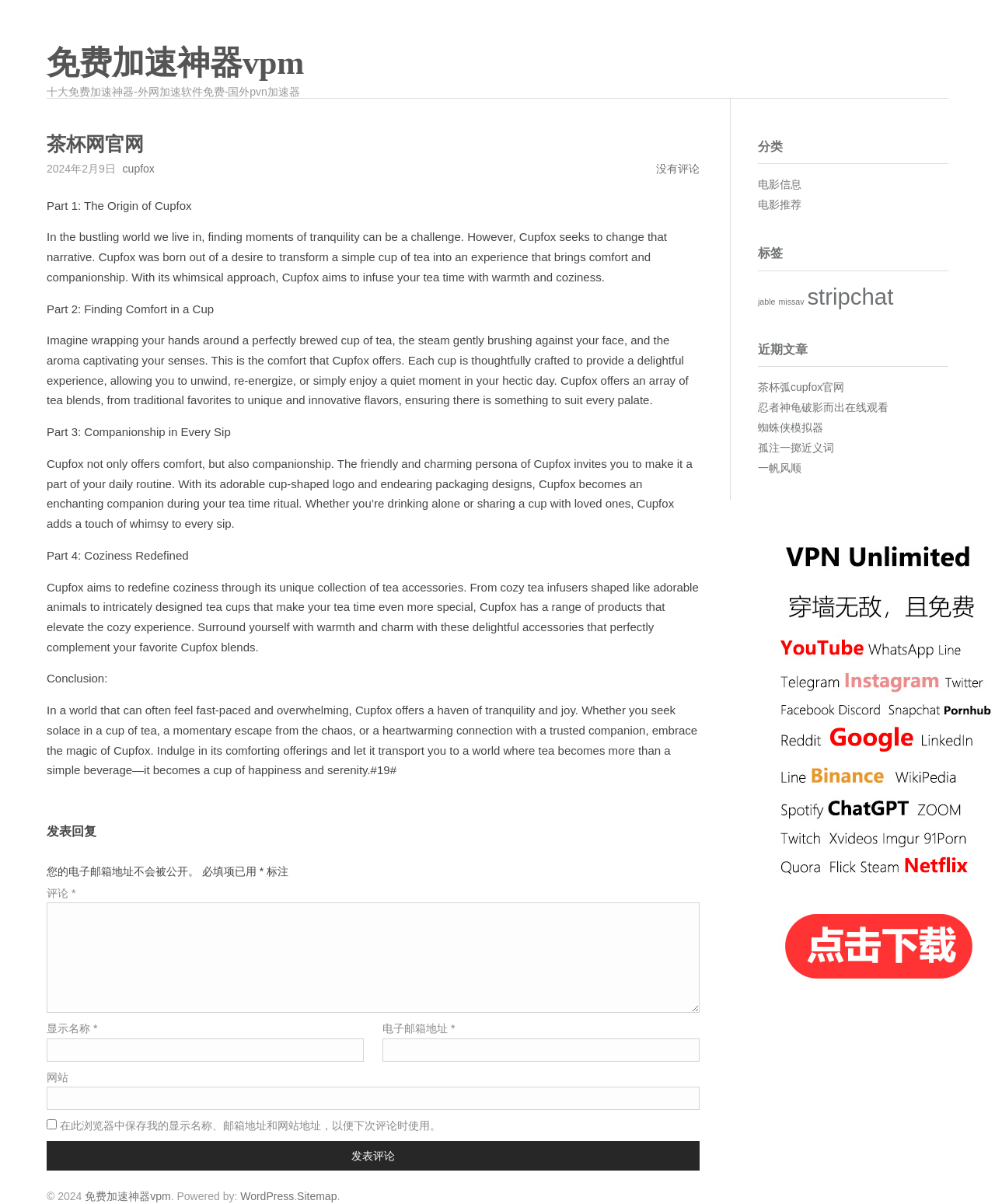Use one word or a short phrase to answer the question provided: 
How many parts are there in the article?

4